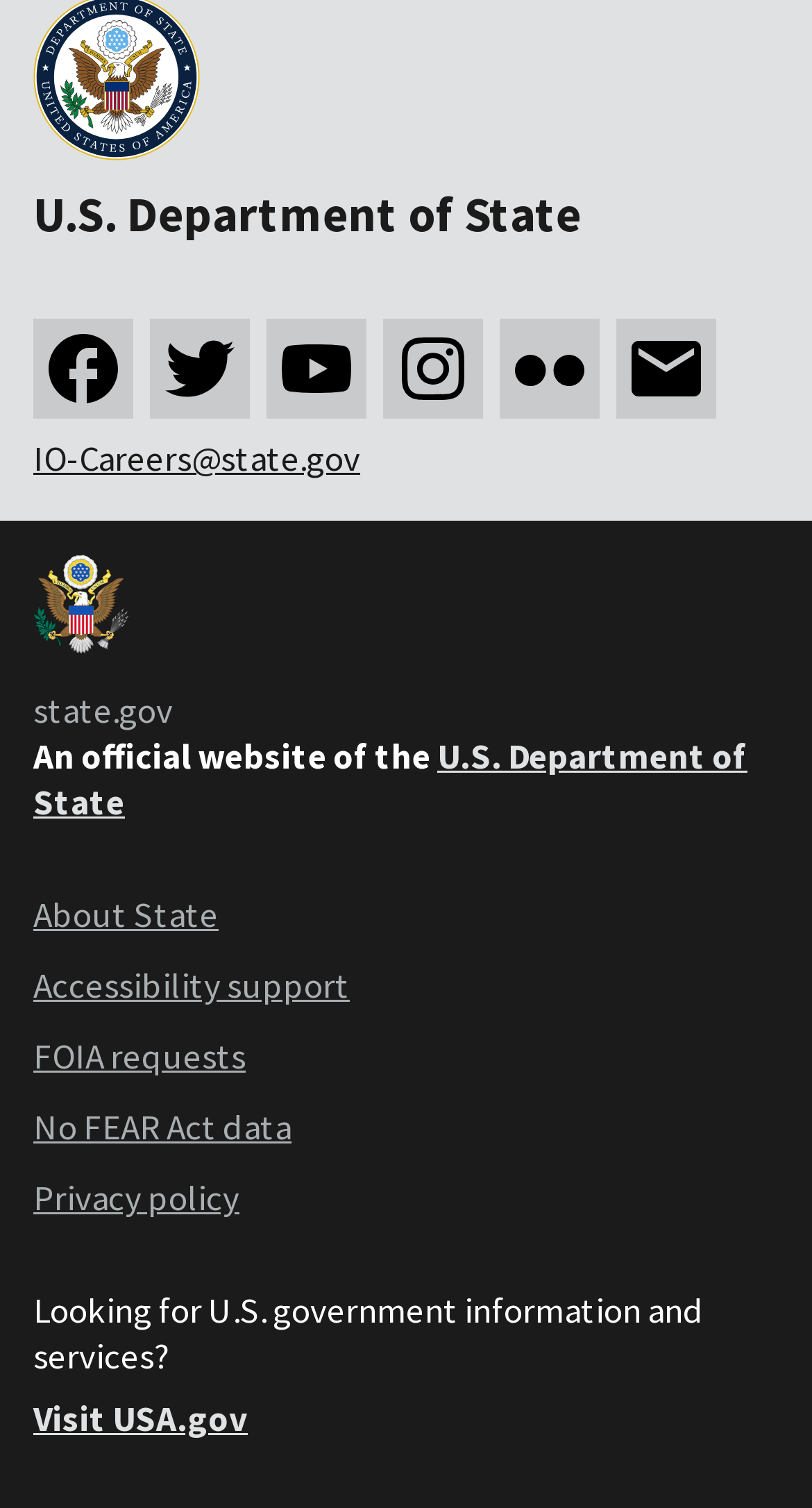What is the URL to visit for U.S. government information and services?
Answer the question with detailed information derived from the image.

I found the URL to visit for U.S. government information and services mentioned in the link element with the text 'Visit USA.gov' at the bottom of the webpage.